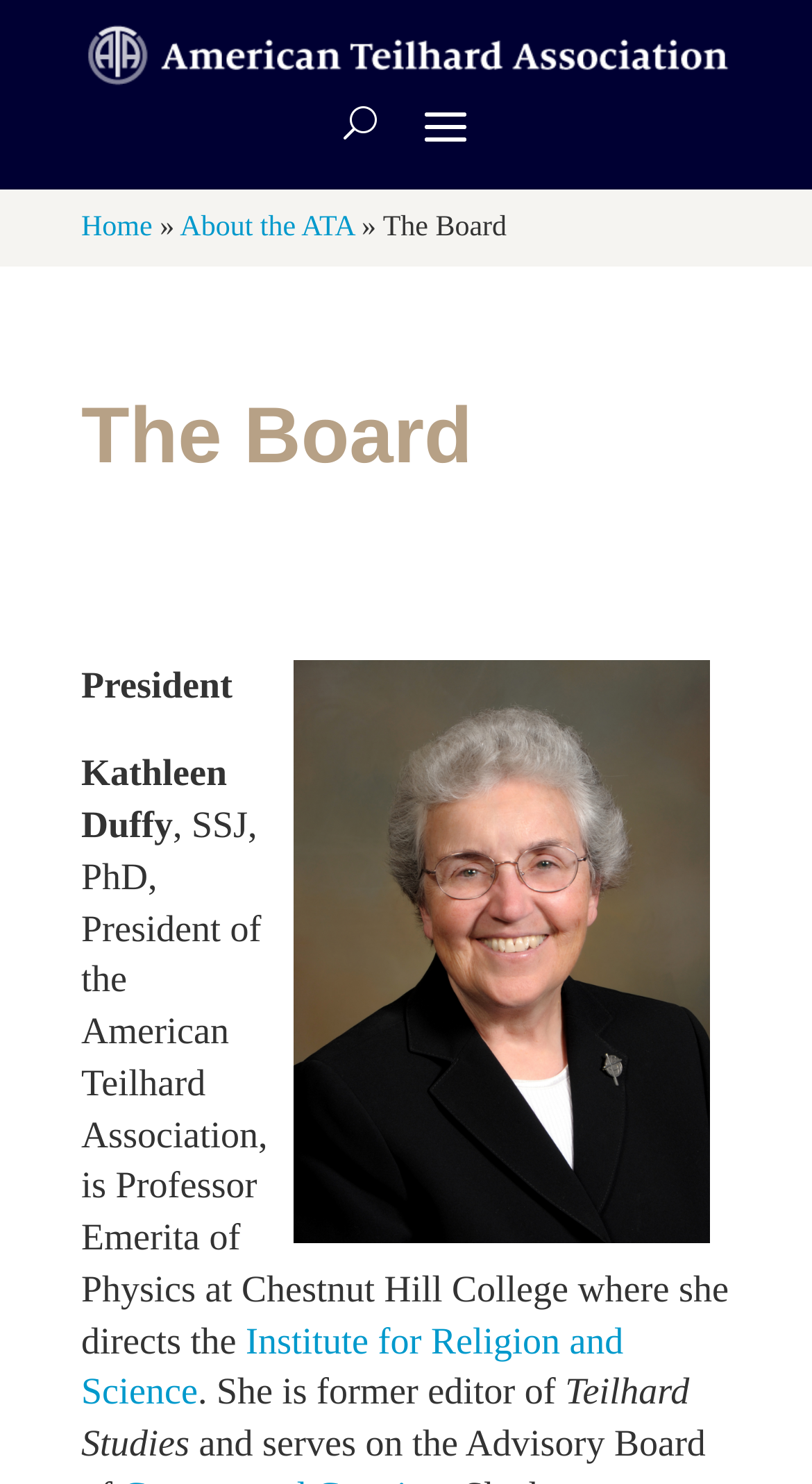Give a one-word or phrase response to the following question: What is the title of the institute directed by Kathleen Duffy?

Institute for Religion and Science